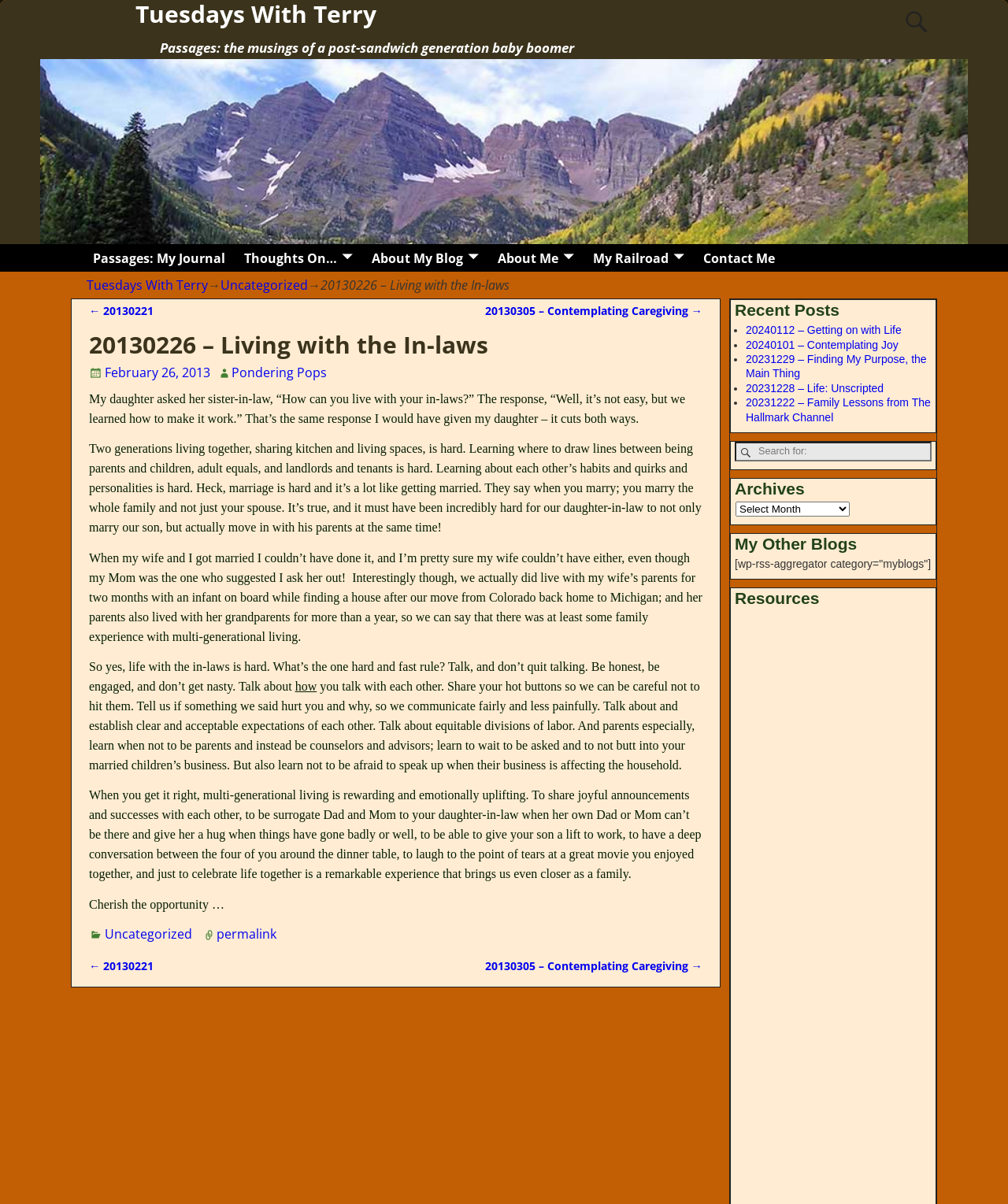Please determine the bounding box coordinates for the UI element described as: "Pondering Pops".

[0.23, 0.302, 0.324, 0.317]